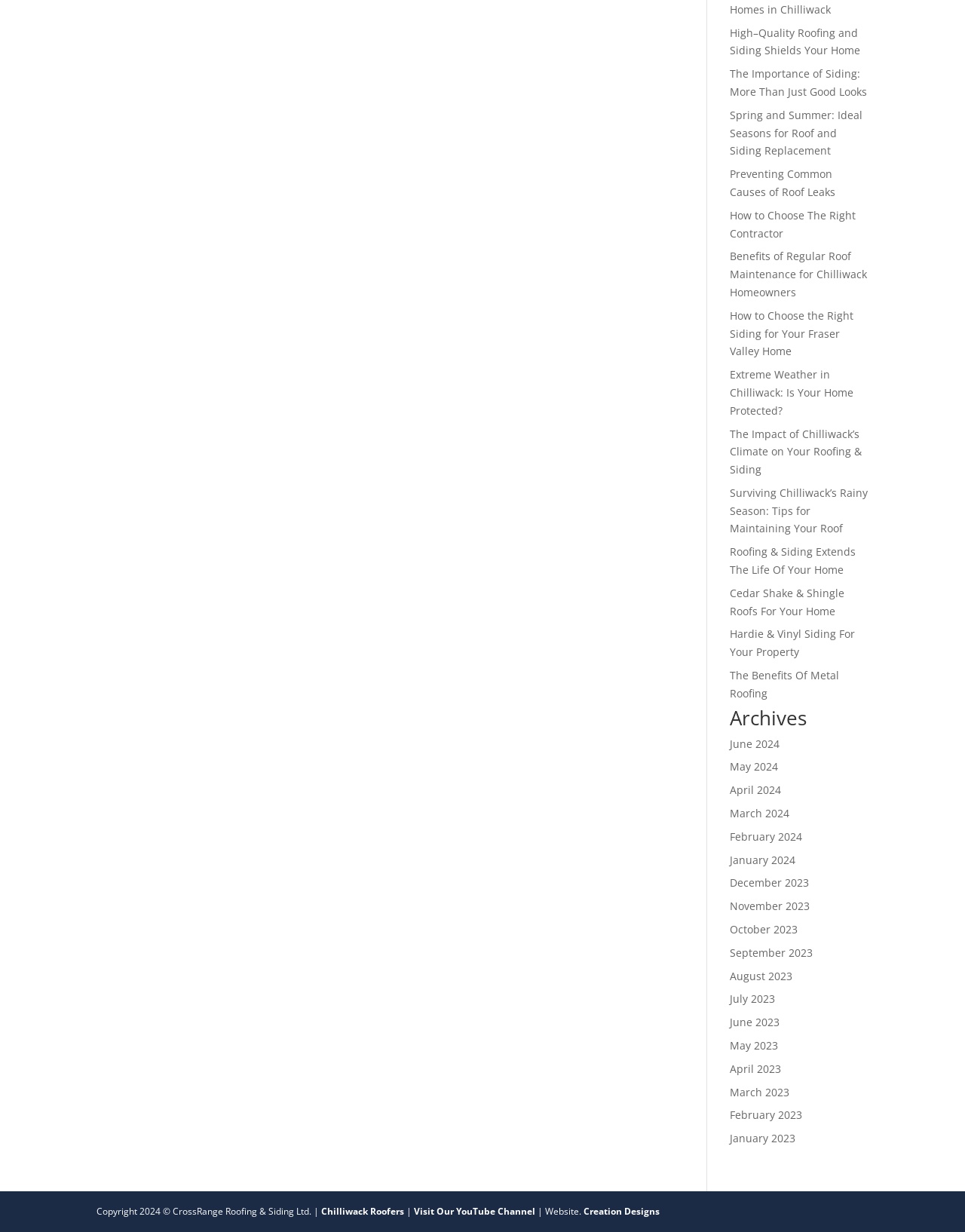Identify the bounding box coordinates of the section that should be clicked to achieve the task described: "Read about High-Quality Roofing and Siding".

[0.756, 0.021, 0.892, 0.047]